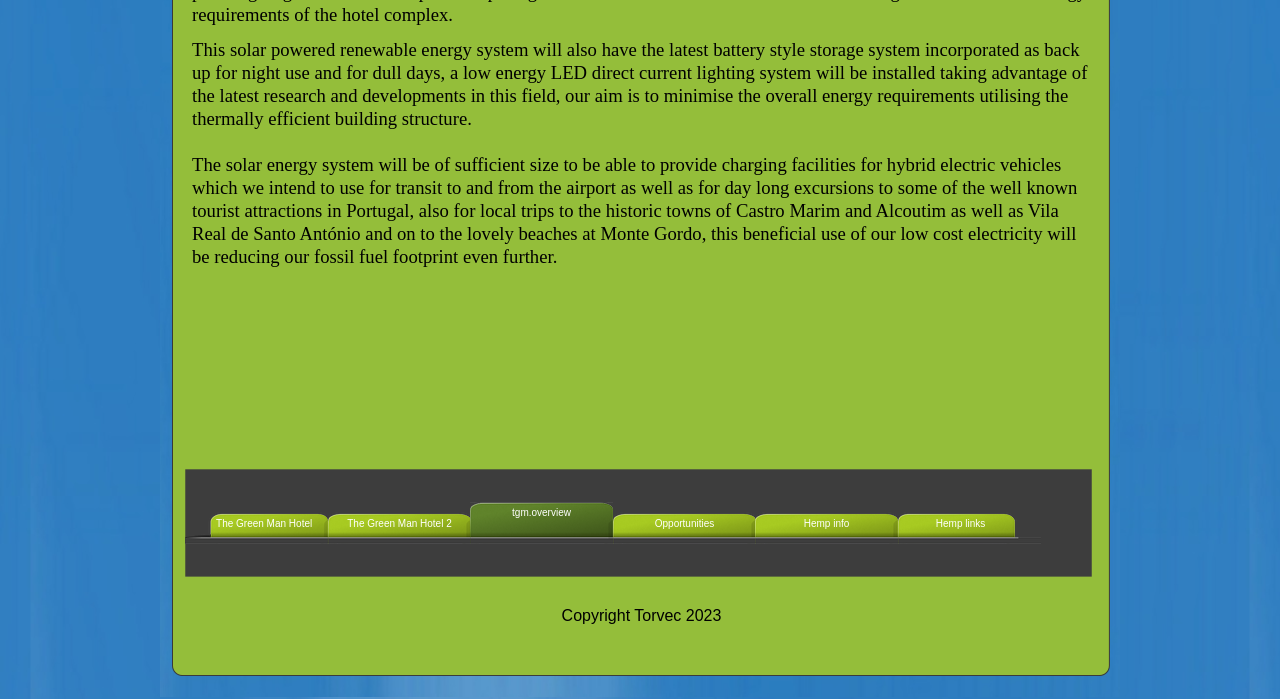Answer this question using a single word or a brief phrase:
What is the purpose of the battery storage system?

For night use and dull days